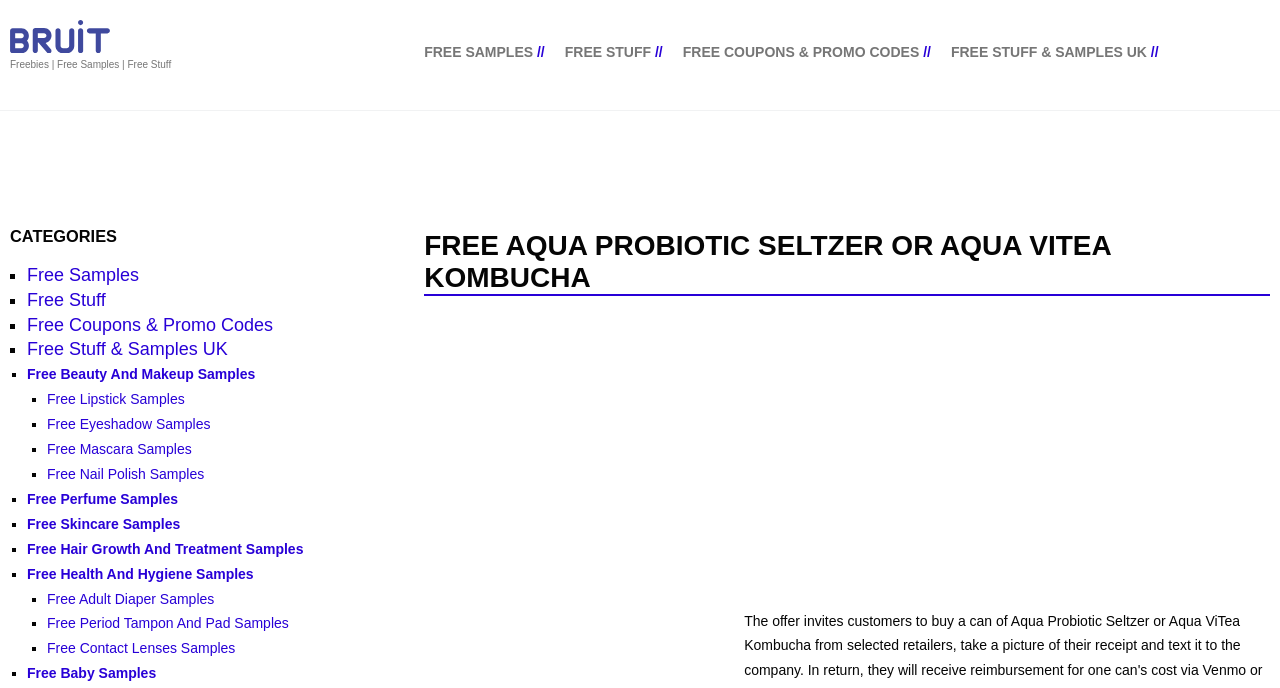How many links are there in the top navigation bar?
Refer to the screenshot and answer in one word or phrase.

5